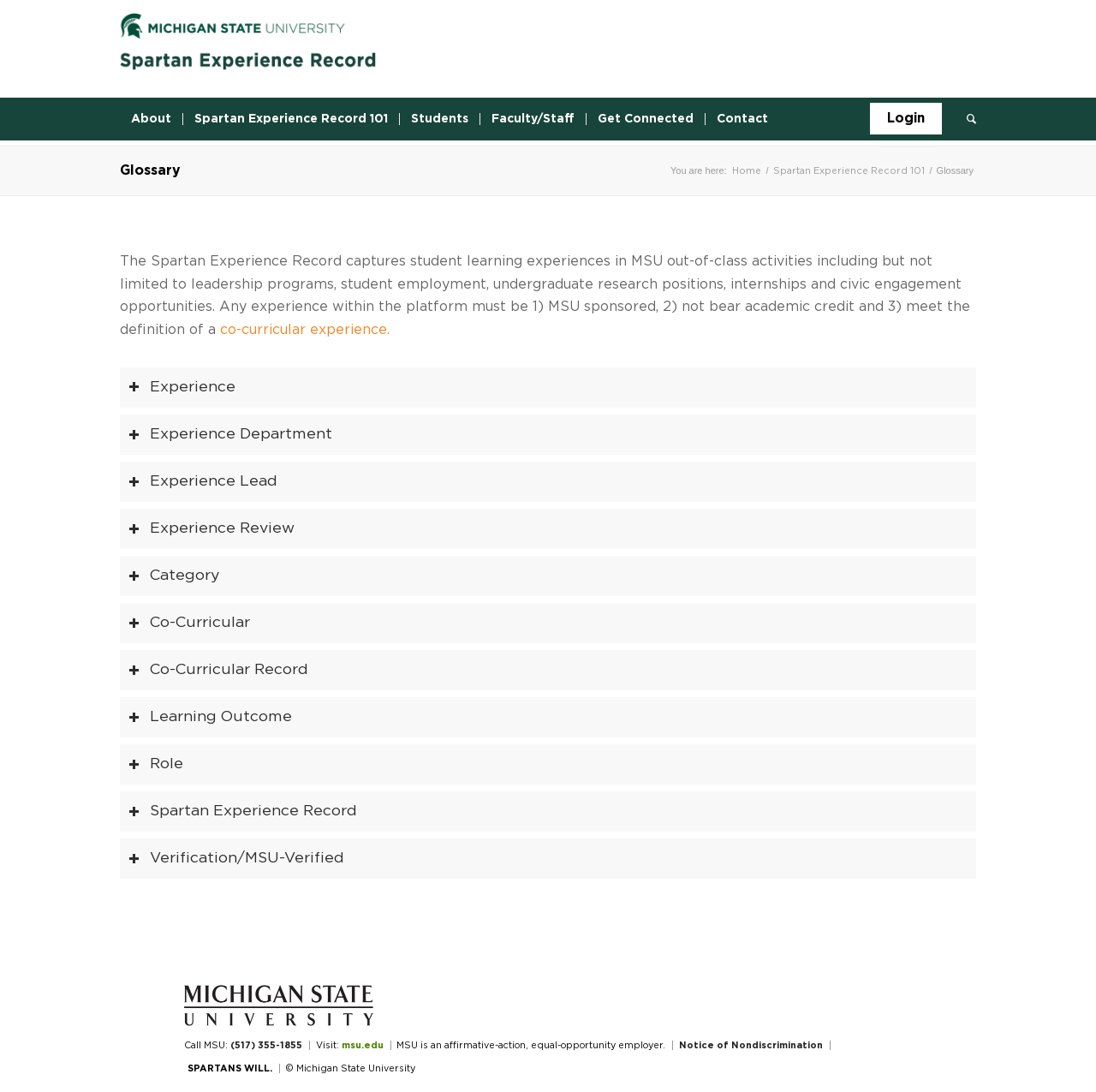Identify the bounding box coordinates of the clickable region necessary to fulfill the following instruction: "Switch to Experience tab". The bounding box coordinates should be four float numbers between 0 and 1, i.e., [left, top, right, bottom].

[0.109, 0.336, 0.891, 0.374]